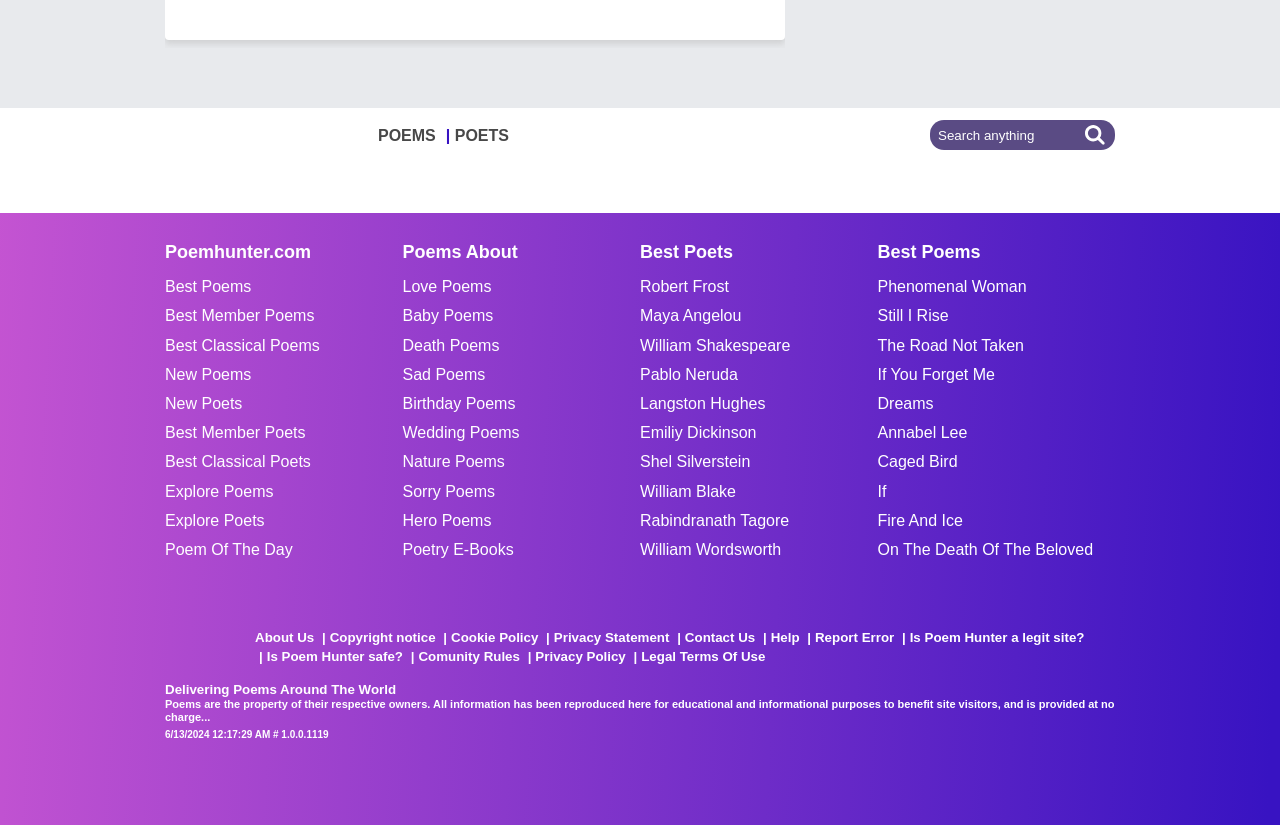Predict the bounding box coordinates of the area that should be clicked to accomplish the following instruction: "Read the poem 'Phenomenal Woman'". The bounding box coordinates should consist of four float numbers between 0 and 1, i.e., [left, top, right, bottom].

[0.686, 0.336, 0.871, 0.359]